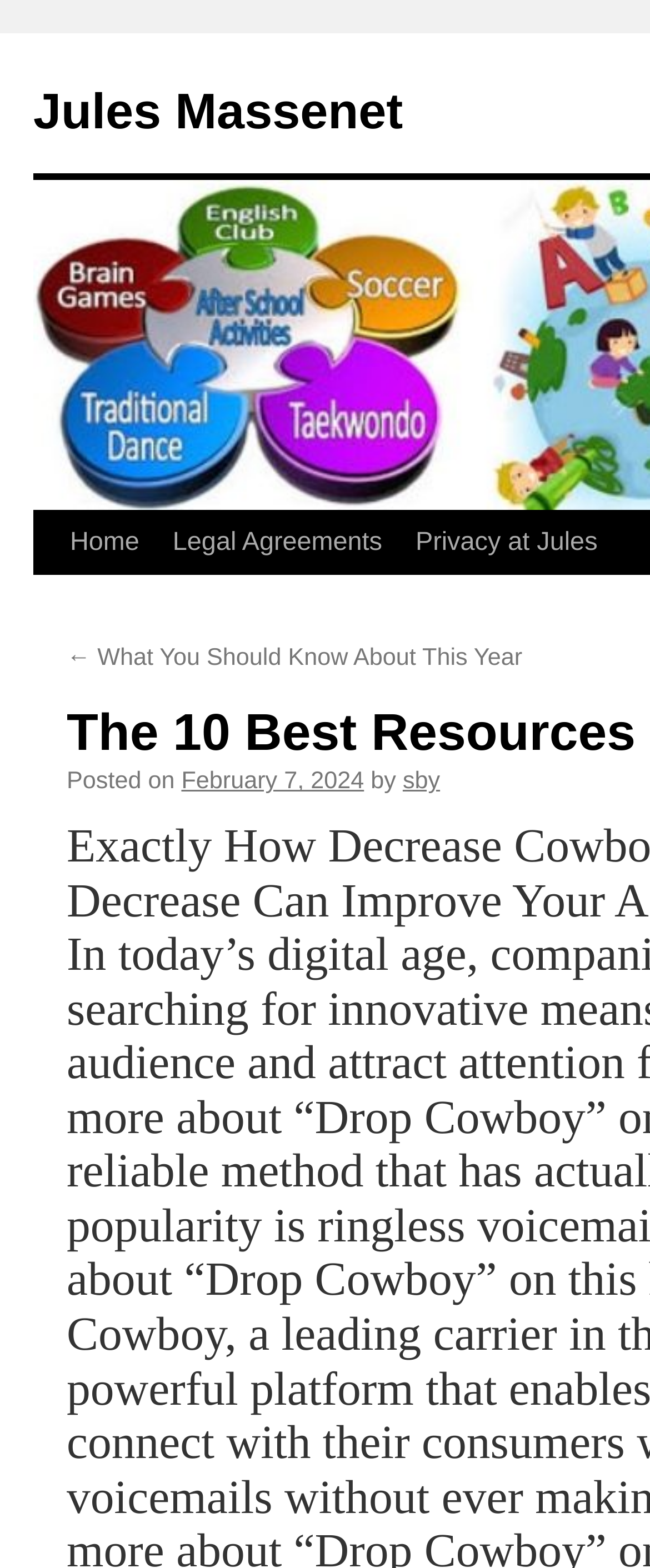Please provide a detailed answer to the question below by examining the image:
What is the date of the latest article?

I looked for the date of the latest article, which is mentioned next to 'Posted on'. The date is 'February 7, 2024', which is a link.